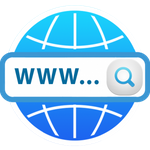Explain the image in a detailed and thorough manner.

The image symbolizes the online presence of "Technical Masterminds," featuring a stylized globe and a search bar. The design incorporates a blue gradient background, conveying a sense of digital connectivity and exploration. This visual representation is associated with the organization's commitment to delivering engaging content related to games and technology, emphasizing easy access to their website and resources. The inclusion of the "www..." text prompts users to think of internet browsing and the vast amount of information available, aligning perfectly with the site's purpose as a hub for tech enthusiasts and gaming aficionados.